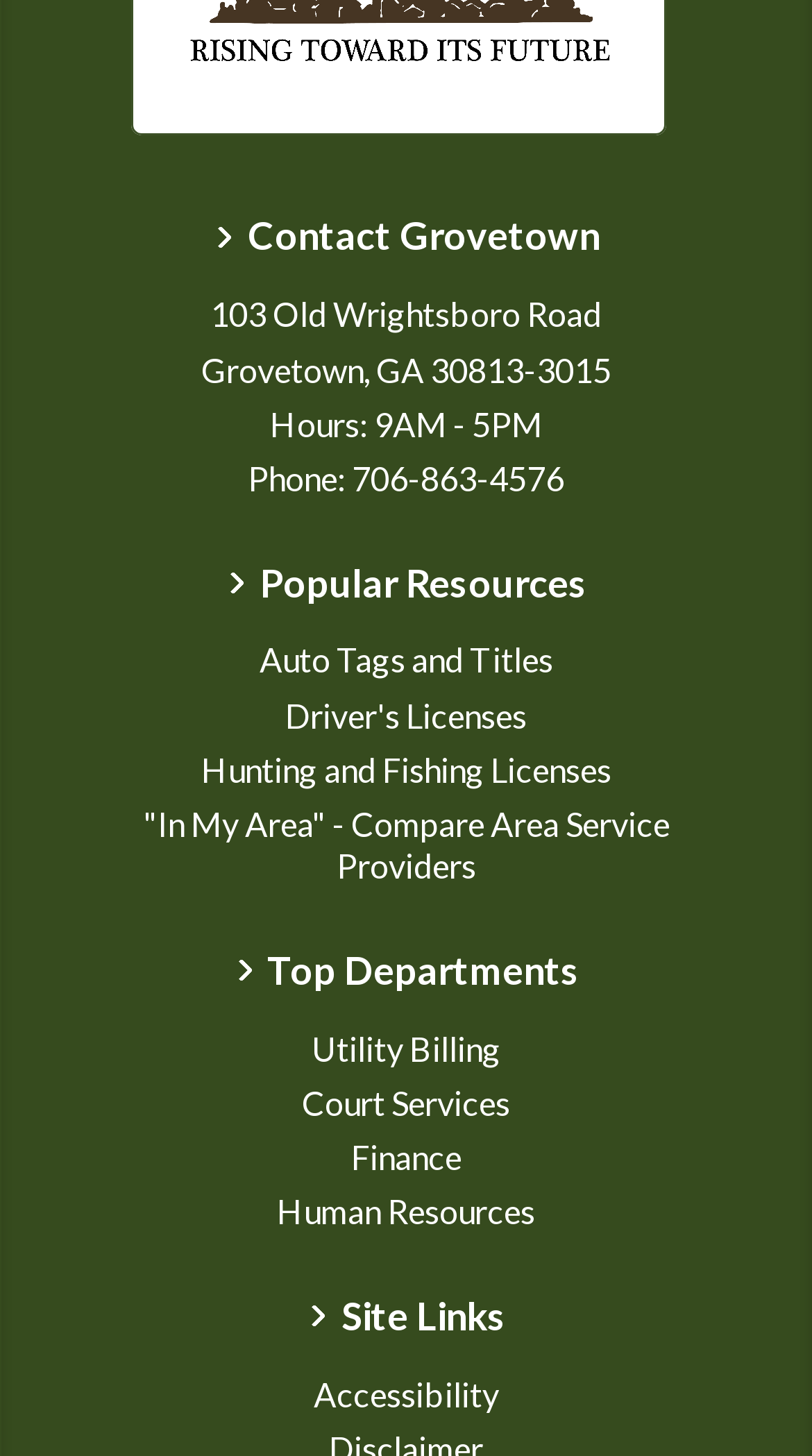For the following element description, predict the bounding box coordinates in the format (top-left x, top-left y, bottom-right x, bottom-right y). All values should be floating point numbers between 0 and 1. Description: Finance

[0.432, 0.75, 0.568, 0.777]